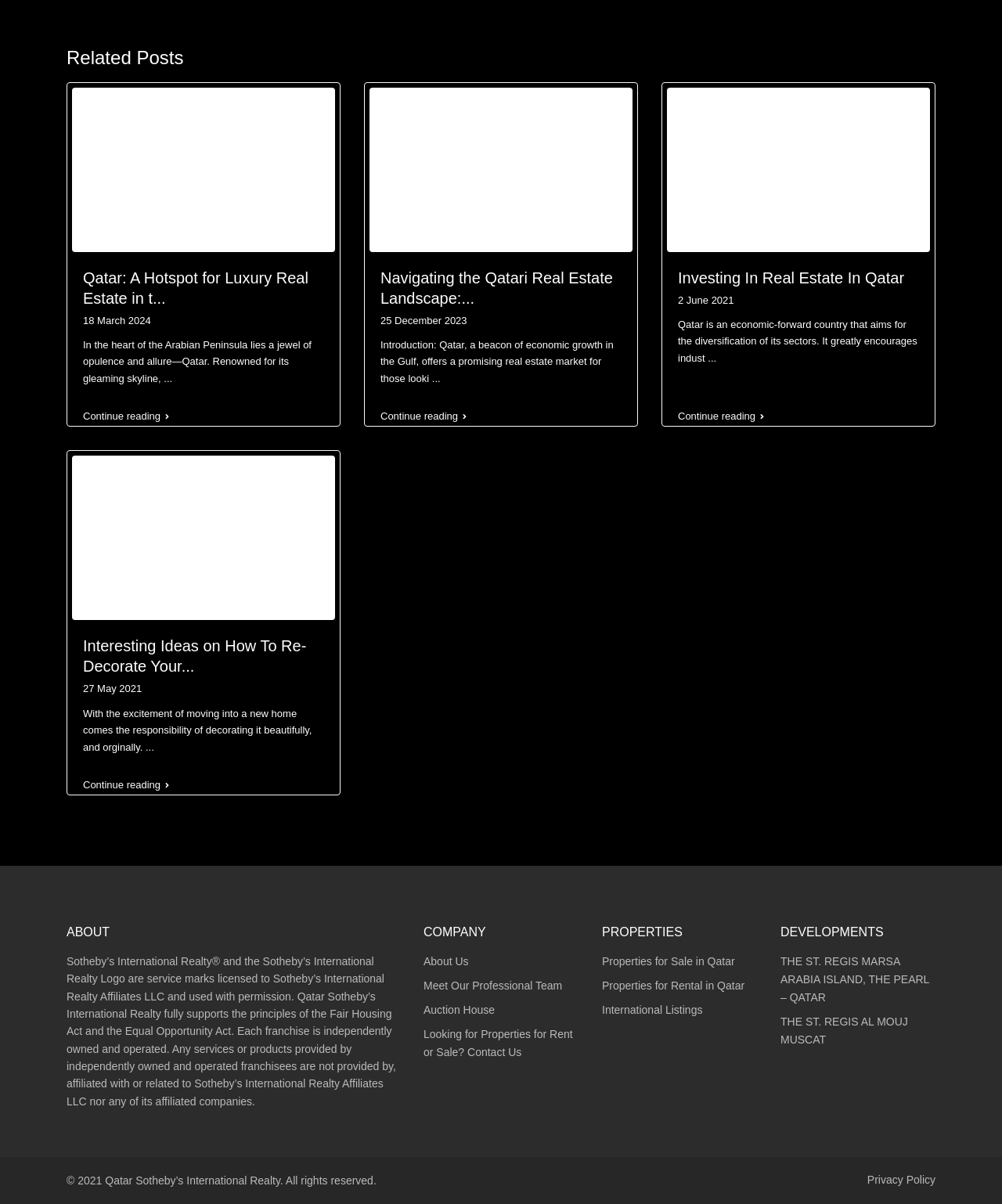Identify the bounding box coordinates of the element to click to follow this instruction: 'View related posts'. Ensure the coordinates are four float values between 0 and 1, provided as [left, top, right, bottom].

[0.066, 0.038, 0.945, 0.058]